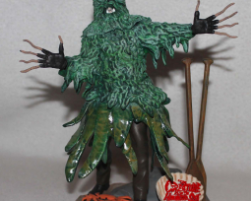Offer a meticulous description of the image.

This image features a detailed action figure of a creature inspired by classic horror films, specifically representing a character from "The Creature from the Haunted Sea" (1961). The figure is adorned in a vibrant green costume composed of textured, leafy elements that evoke a swampy, aquatic theme, showcasing a variety of shades and intricate detailing. 

In the background, two paddles and a small bucket, presumably filled with red material, enhance the thematic scenery of the figure, suggesting a maritime setting. This collectible is likely part of a series crafted by Monsters in Motion, reflecting the company's dedication to high-quality craftsmanship in creating figures based on iconic cinematic characters. The overall presentation of the figure captures the essence of horror nostalgia and craftsmanship, appealing to fans of classic cinema and collectors alike.